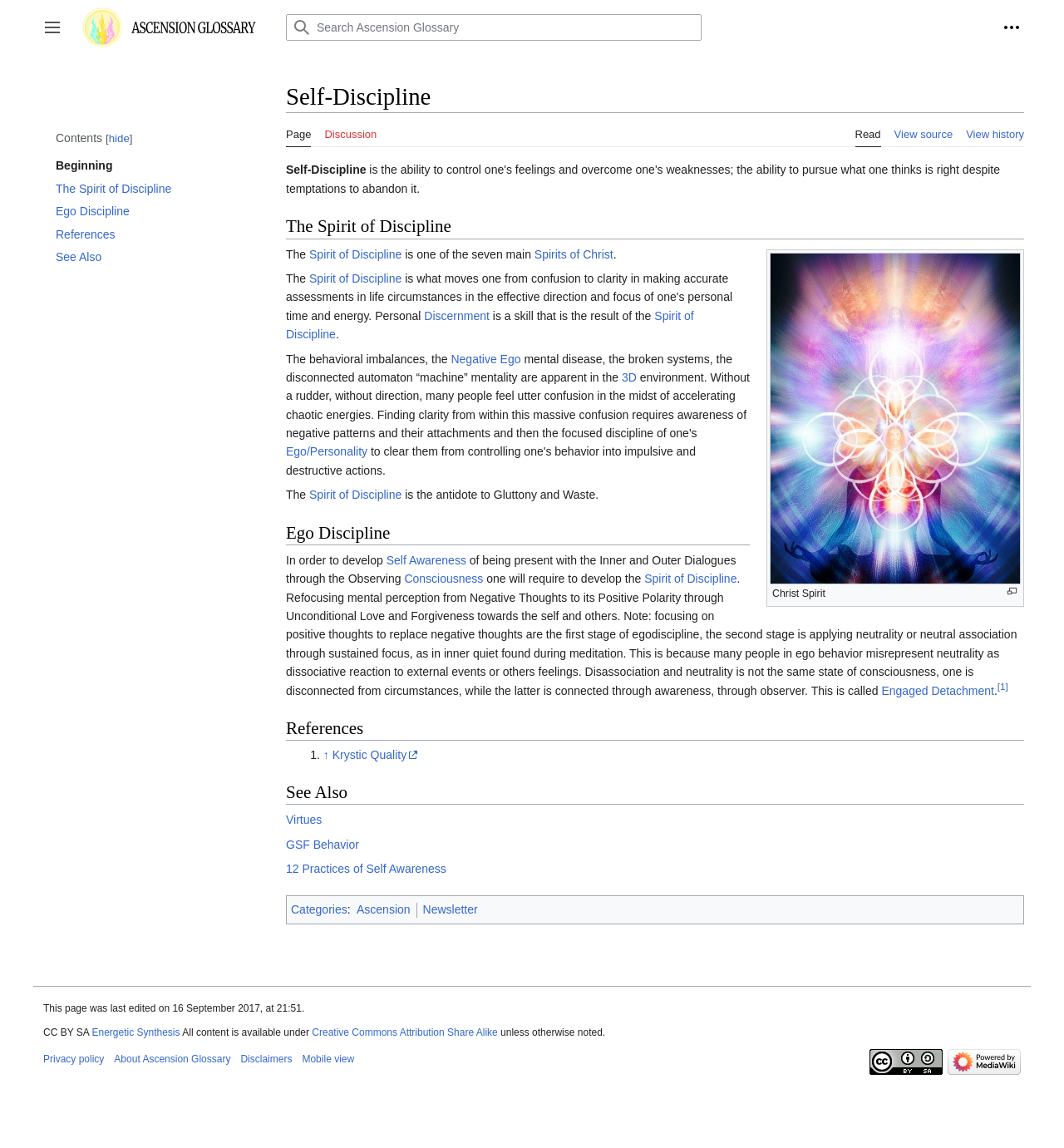Give a detailed account of the webpage, highlighting key information.

The webpage is about "Self-Discipline" and is part of the "Ascension Glossary". At the top, there is a button to toggle the sidebar, followed by a link to the "Ascension Glossary" with an accompanying image. A search bar is located to the right, with a search button and a "Go" button. On the top right, there is a navigation menu for "Personal tools".

Below the top section, there is a navigation menu for "Contents" with links to different sections of the page, including "Beginning", "The Spirit of Discipline", "Ego Discipline", "References", and "See Also". 

The main content of the page is divided into several sections. The first section is about "Self-Discipline", which is a heading followed by a paragraph of text. The next section is about "The Spirit of Discipline", which includes a heading, a link, and several paragraphs of text. This section also includes an image with an "Enlarge" button.

The following sections are about "Ego Discipline" and "References", each with their own headings and paragraphs of text. The "References" section includes a list of links with numbers. The final section is "See Also", which includes links to related topics.

At the bottom of the page, there is a section with information about the page, including the date it was last edited and a copyright notice. There are also links to "Energetic Synthesis" and a statement about the availability of content.